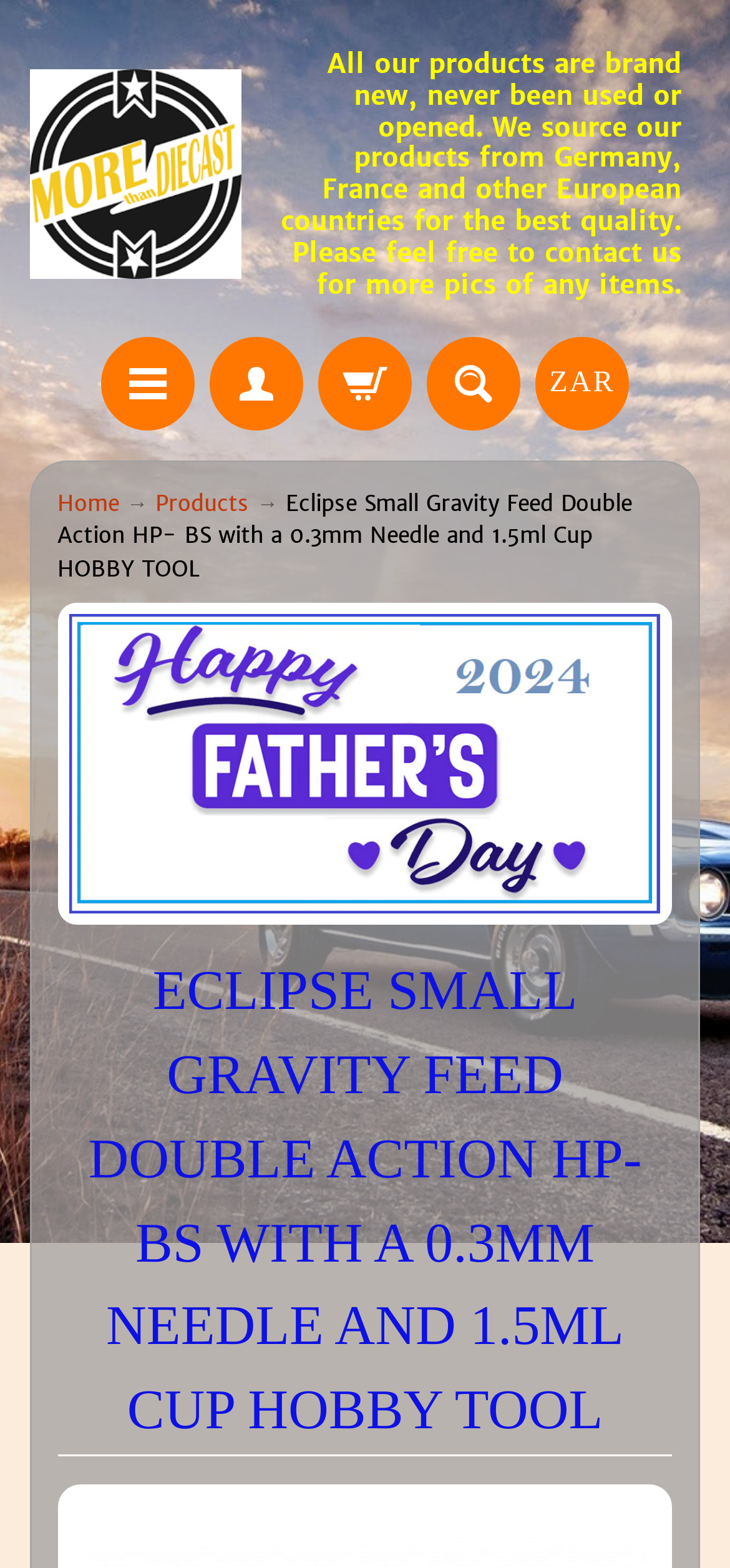Could you provide the bounding box coordinates for the portion of the screen to click to complete this instruction: "check the price in ZAR"?

[0.733, 0.215, 0.862, 0.275]